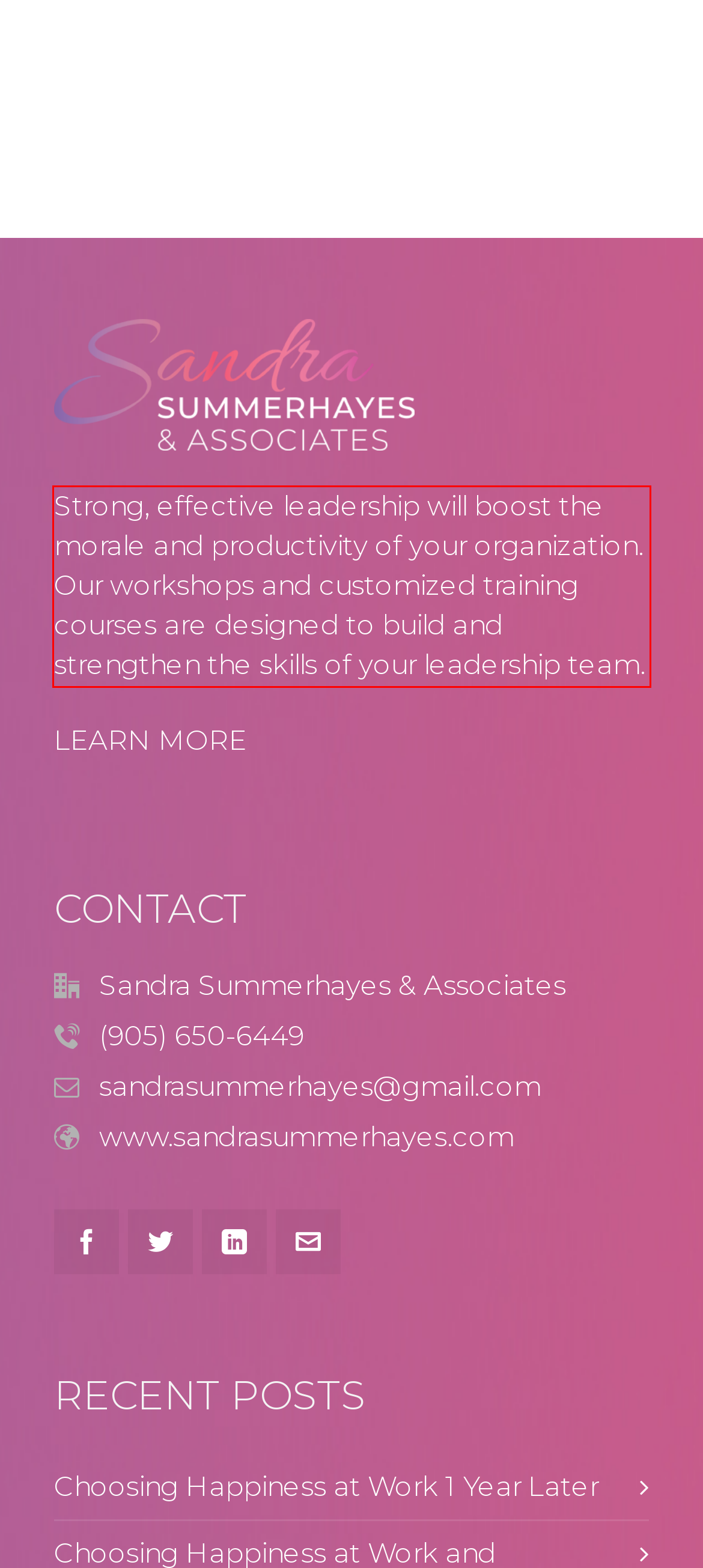You are given a screenshot showing a webpage with a red bounding box. Perform OCR to capture the text within the red bounding box.

Strong, effective leadership will boost the morale and productivity of your organization. Our workshops and customized training courses are designed to build and strengthen the skills of your leadership team.